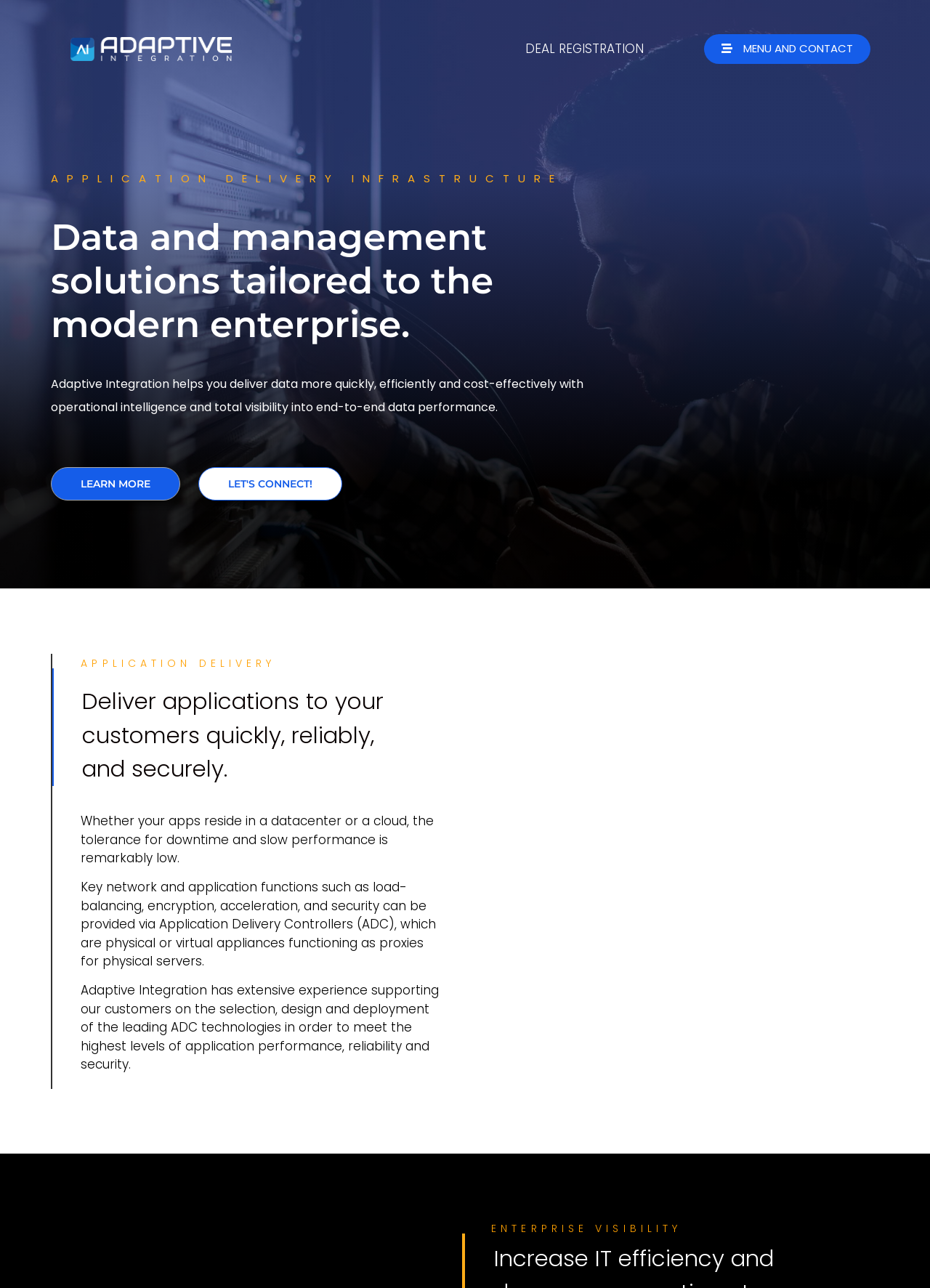Utilize the details in the image to give a detailed response to the question: What is the focus of Enterprise Visibility?

The webpage mentions Enterprise Visibility, which is likely related to the ability to monitor and manage application performance, reliability, and security, given the context of Adaptive Integration and Application Delivery.